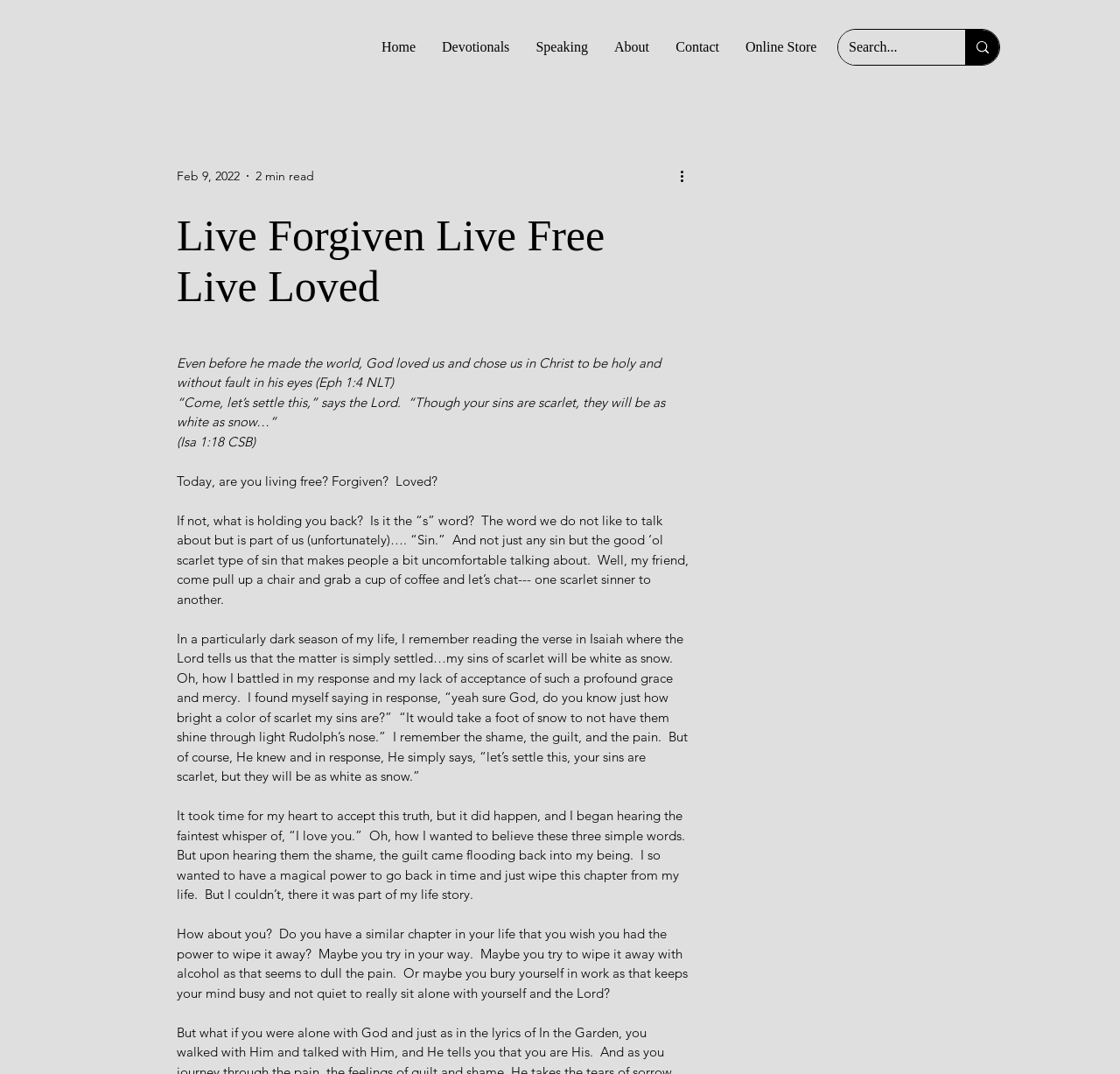What is the date mentioned in the webpage?
Using the image, provide a concise answer in one word or a short phrase.

Feb 9, 2022